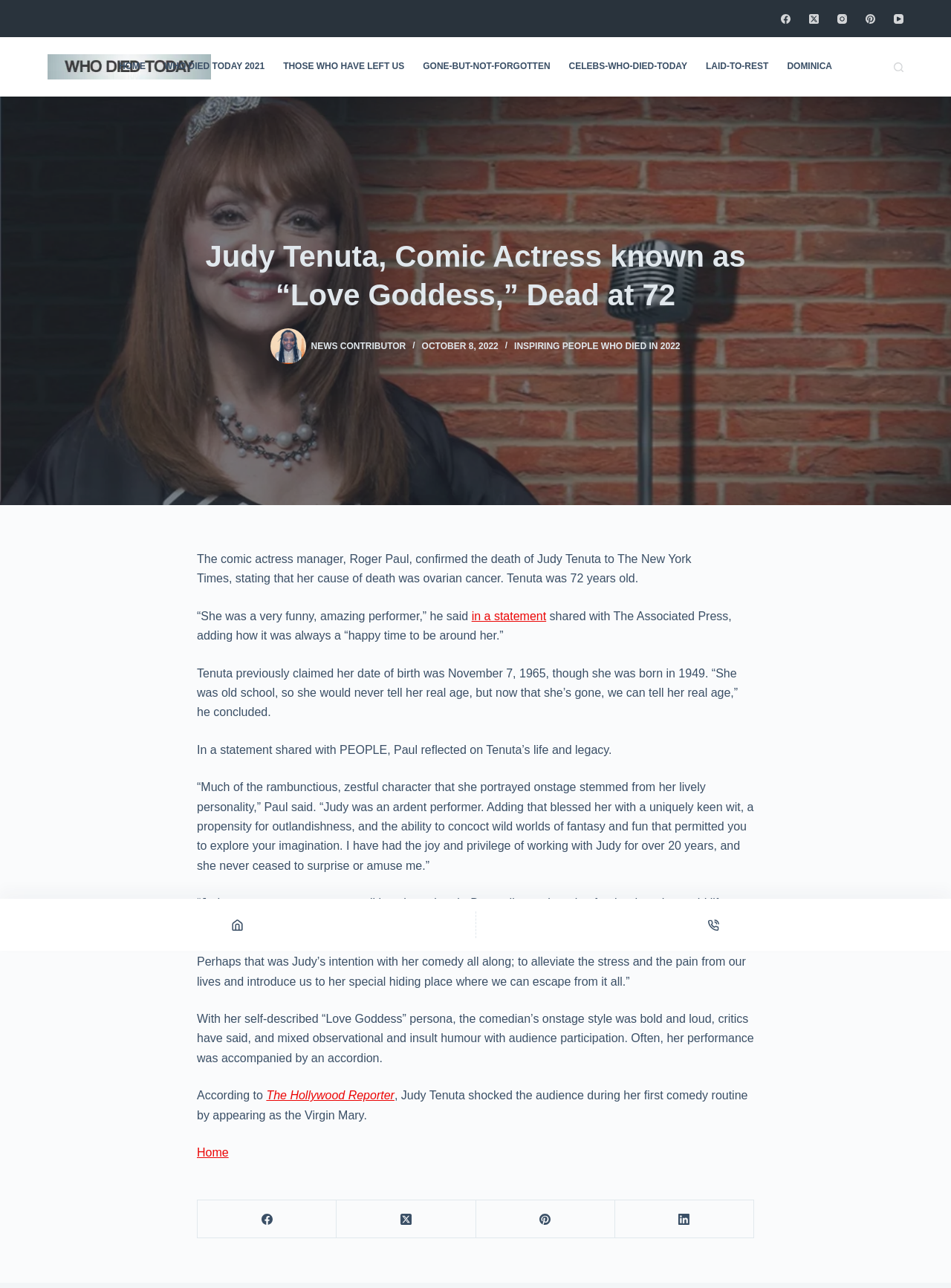What was the cause of Judy Tenuta's death?
Please answer the question as detailed as possible.

The answer can be found in the article section of the webpage, which states 'The comic actress manager, Roger Paul, confirmed the death of Judy Tenuta to The New York Times, stating that her cause of death was ovarian cancer.' This section is located in the bounding box coordinates [0.0, 0.427, 1.0, 0.962] and is a part of the article content.